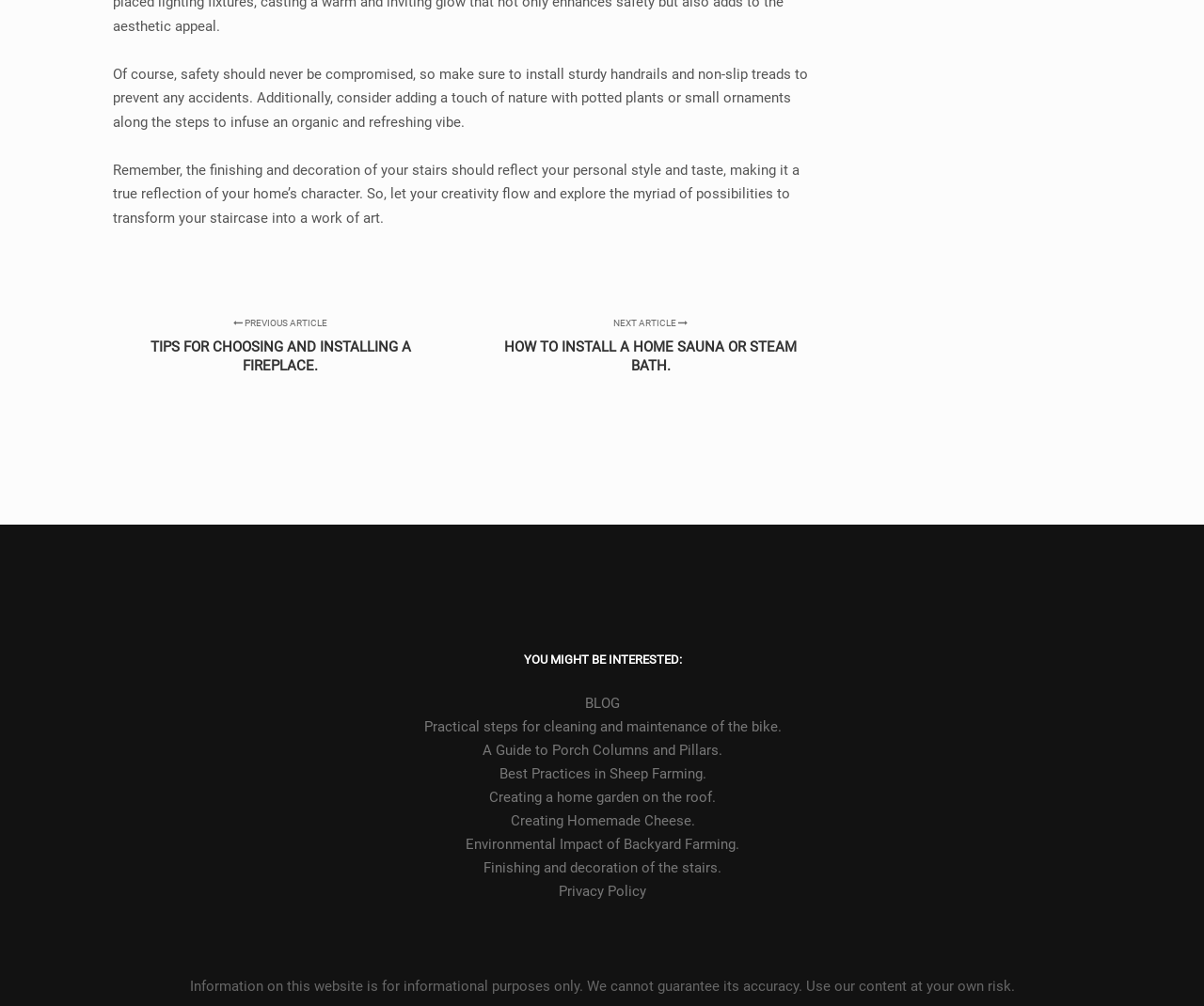Determine the bounding box coordinates of the clickable region to carry out the instruction: "View the 'Privacy Policy'".

[0.055, 0.875, 0.945, 0.898]